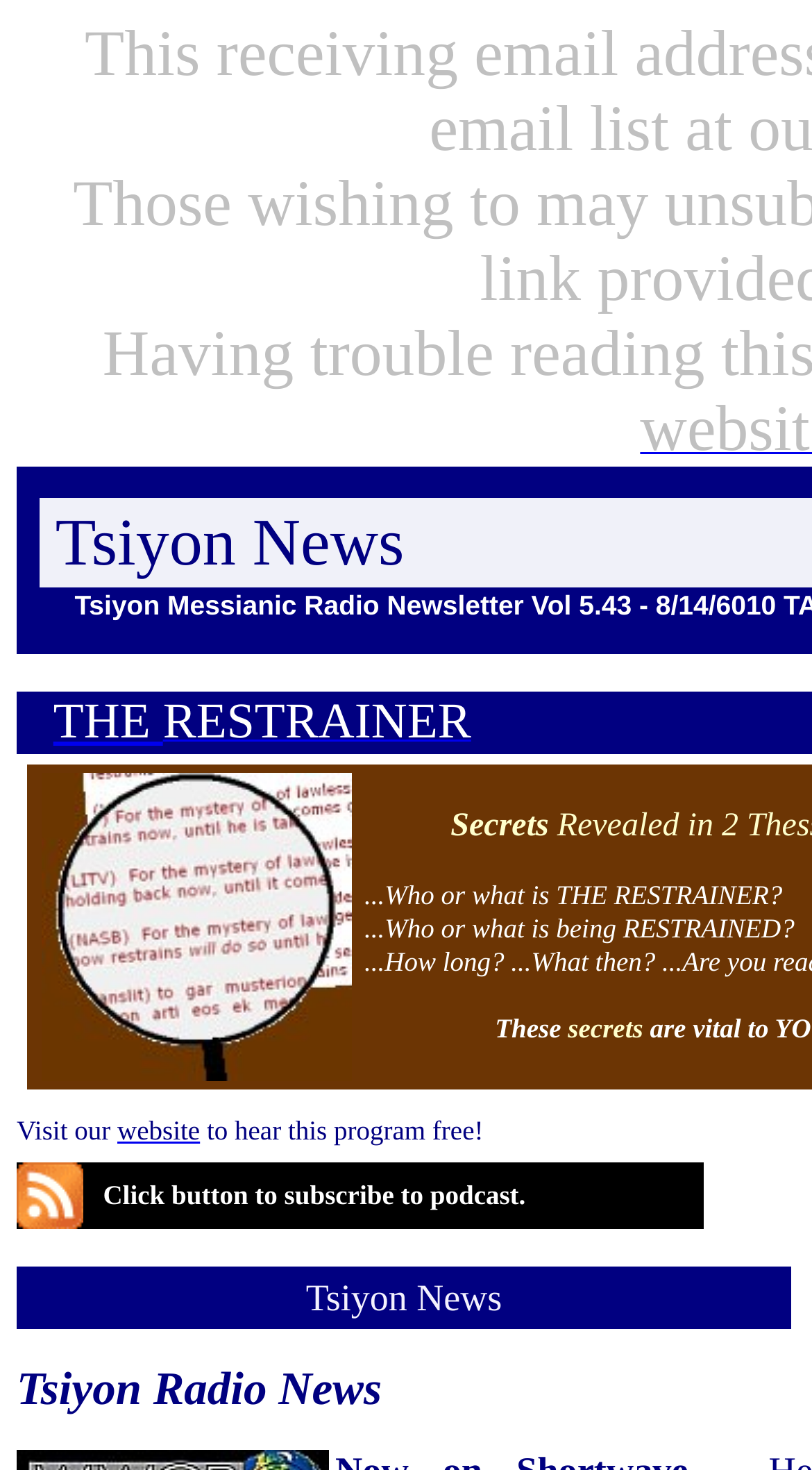What is the name of the news section?
Please answer using one word or phrase, based on the screenshot.

Tsiyon Radio News